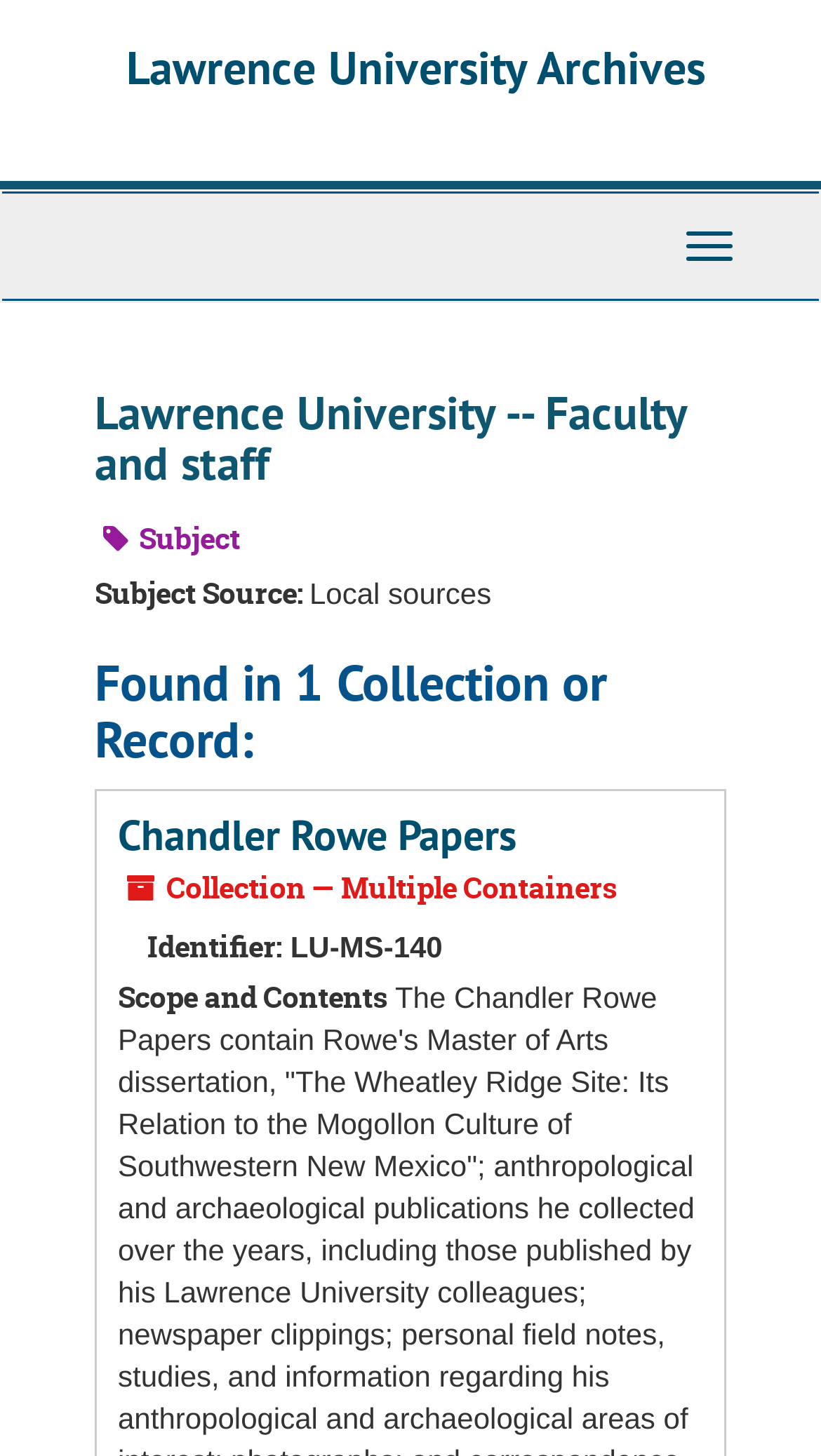Using the provided description Toggle navigation, find the bounding box coordinates for the UI element. Provide the coordinates in (top-left x, top-left y, bottom-right x, bottom-right y) format, ensuring all values are between 0 and 1.

[0.808, 0.145, 0.921, 0.194]